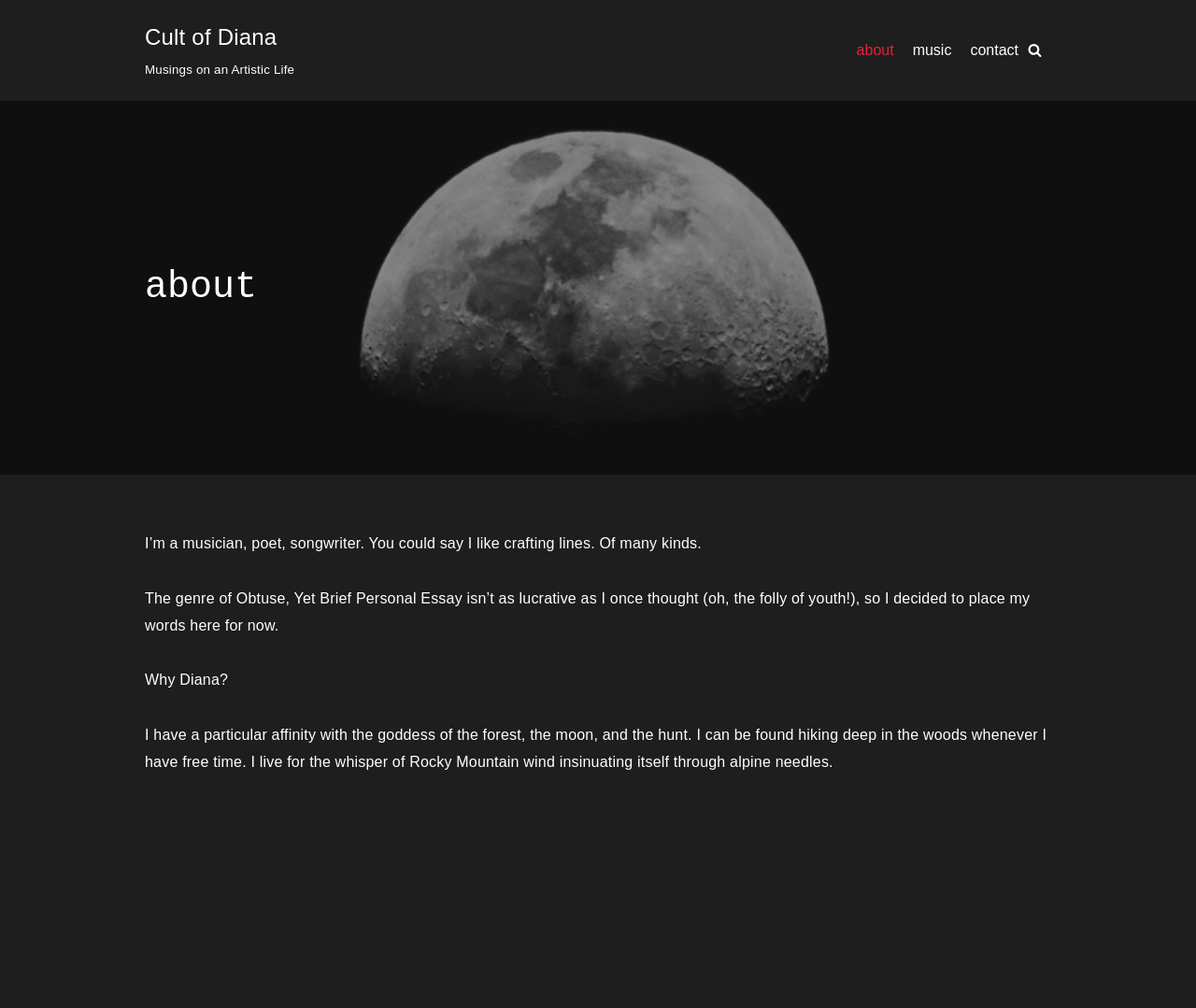Please reply with a single word or brief phrase to the question: 
What is the author's affinity with?

Goddess of the forest, the moon, and the hunt